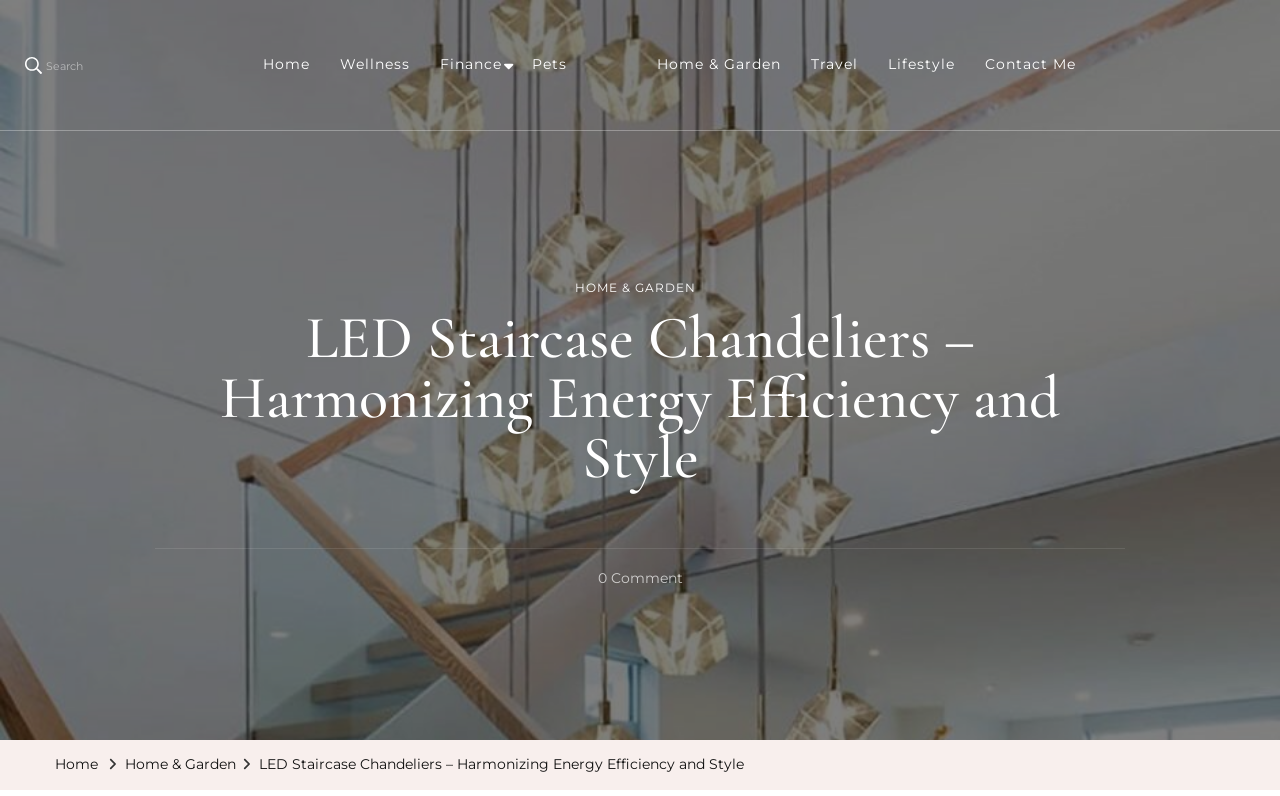Pinpoint the bounding box coordinates of the clickable element to carry out the following instruction: "Contact Me."

[0.757, 0.038, 0.852, 0.125]